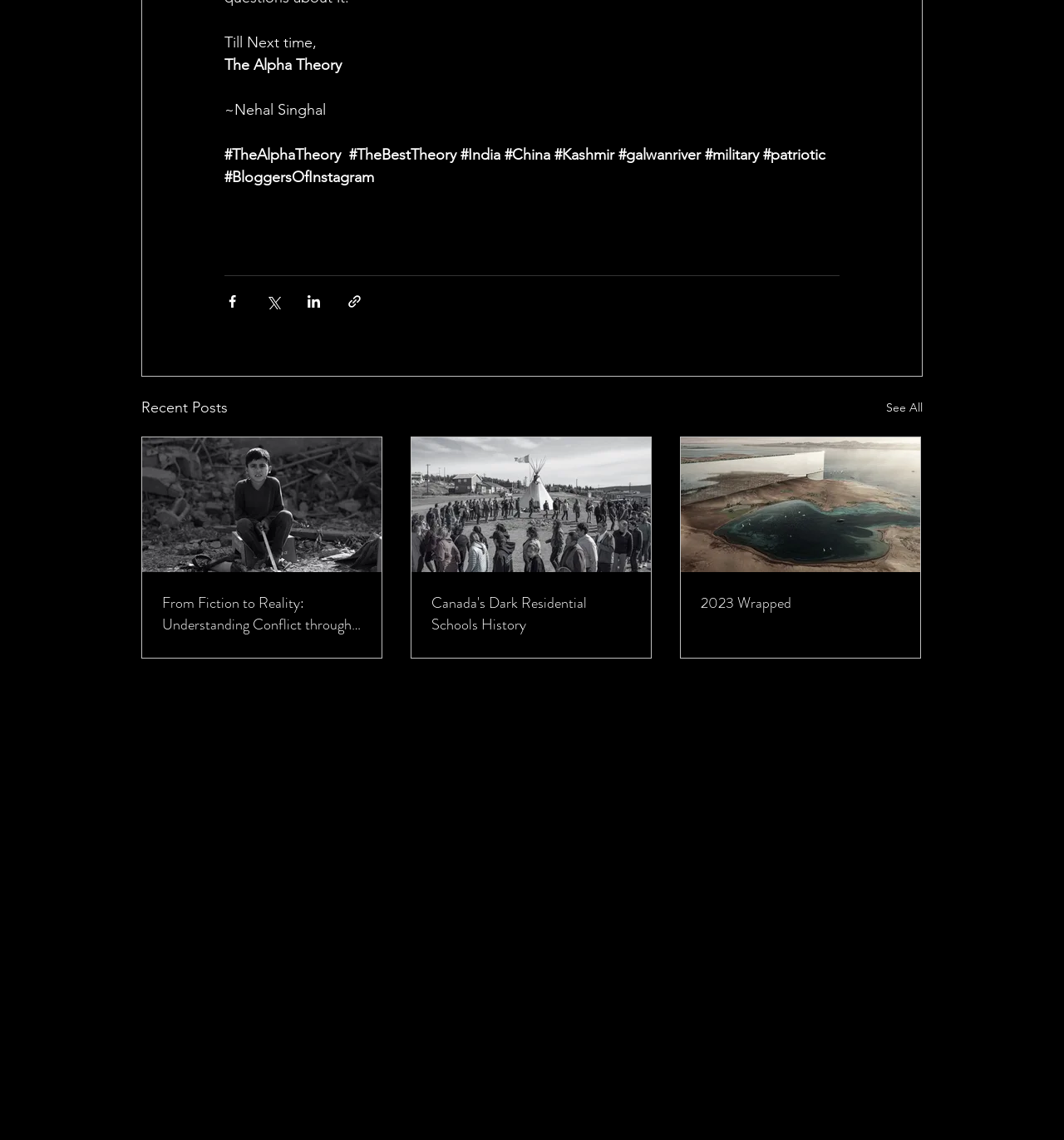Please reply to the following question with a single word or a short phrase:
Who is the author of the webpage?

Nehal Singhal